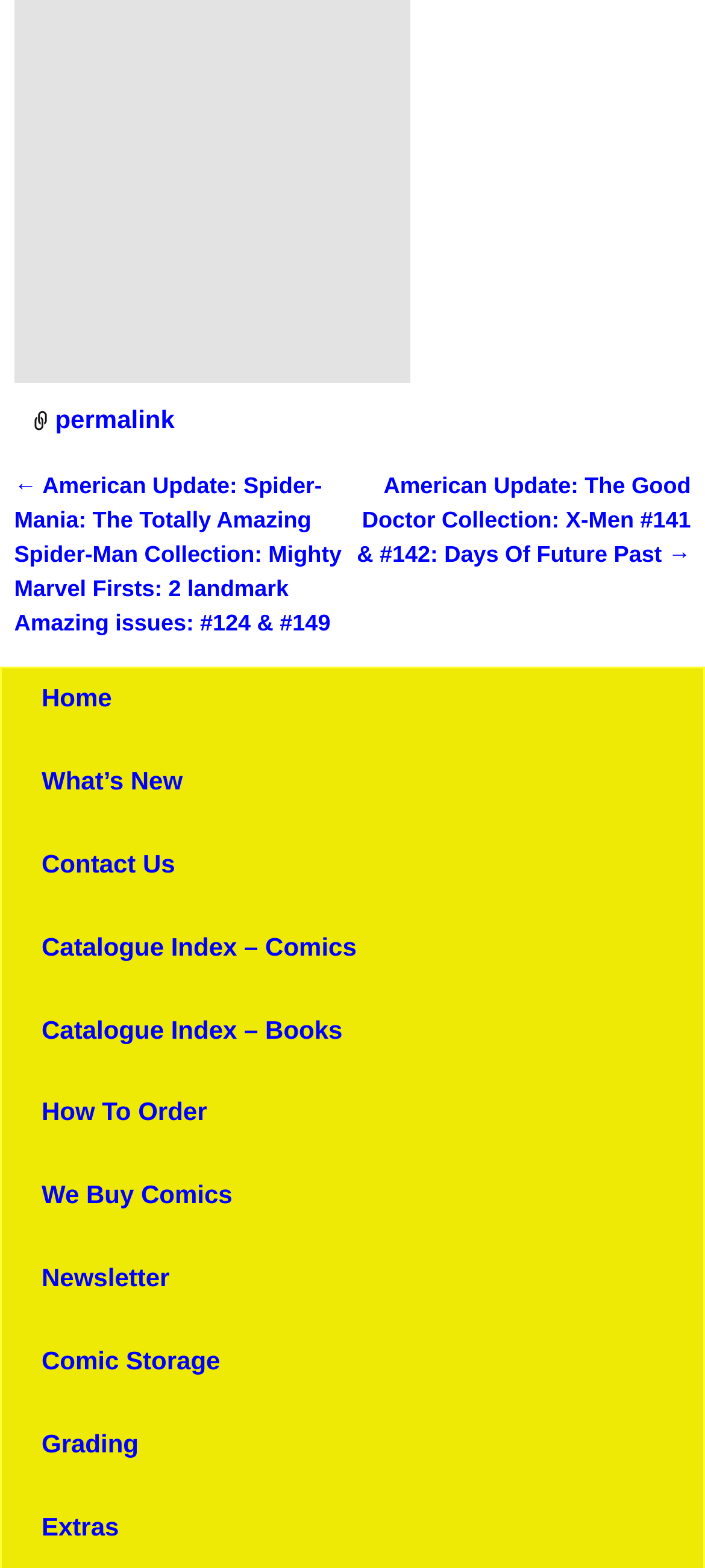Determine the bounding box coordinates in the format (top-left x, top-left y, bottom-right x, bottom-right y). Ensure all values are floating point numbers between 0 and 1. Identify the bounding box of the UI element described by: How To Order

[0.059, 0.7, 0.294, 0.718]